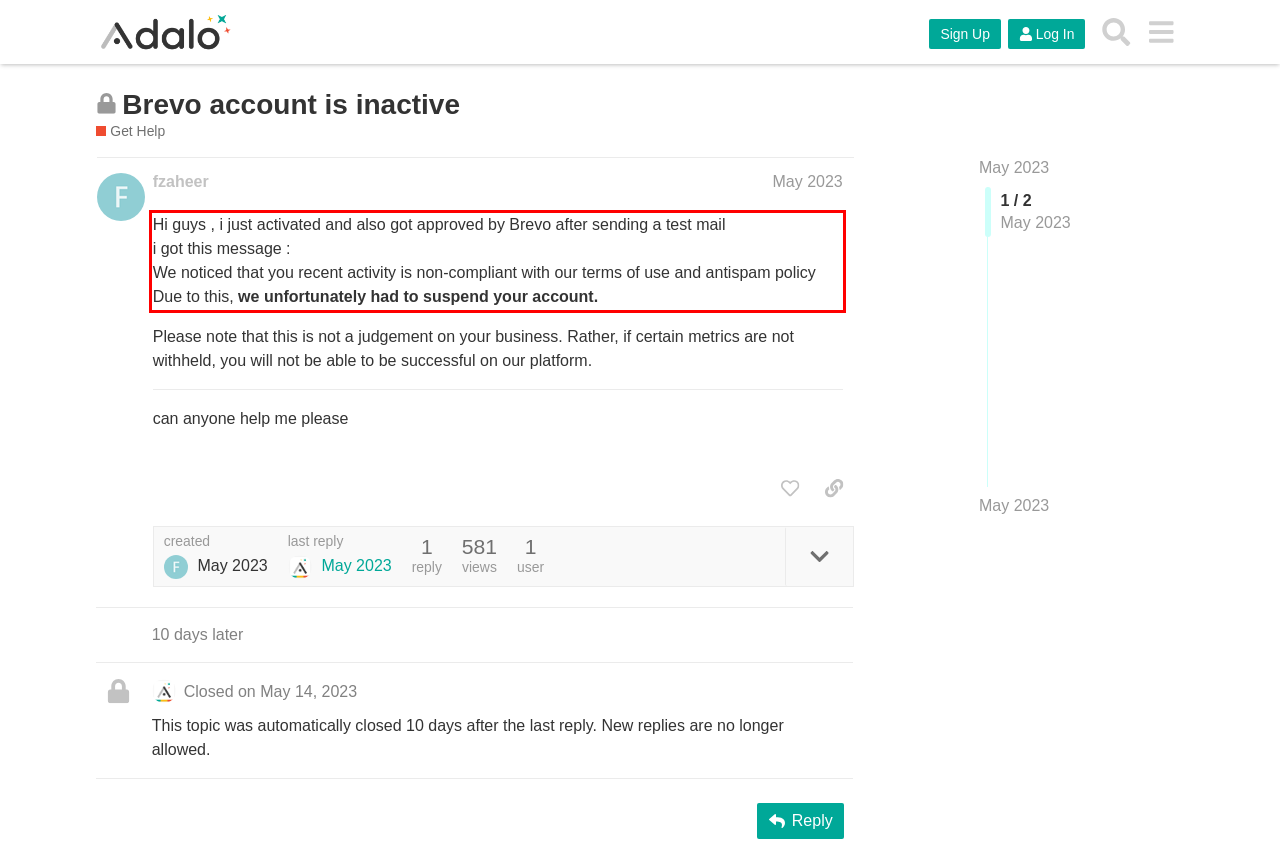Analyze the screenshot of the webpage and extract the text from the UI element that is inside the red bounding box.

Hi guys , i just activated and also got approved by Brevo after sending a test mail i got this message : We noticed that you recent activity is non-compliant with our terms of use and antispam policy Due to this, we unfortunately had to suspend your account.